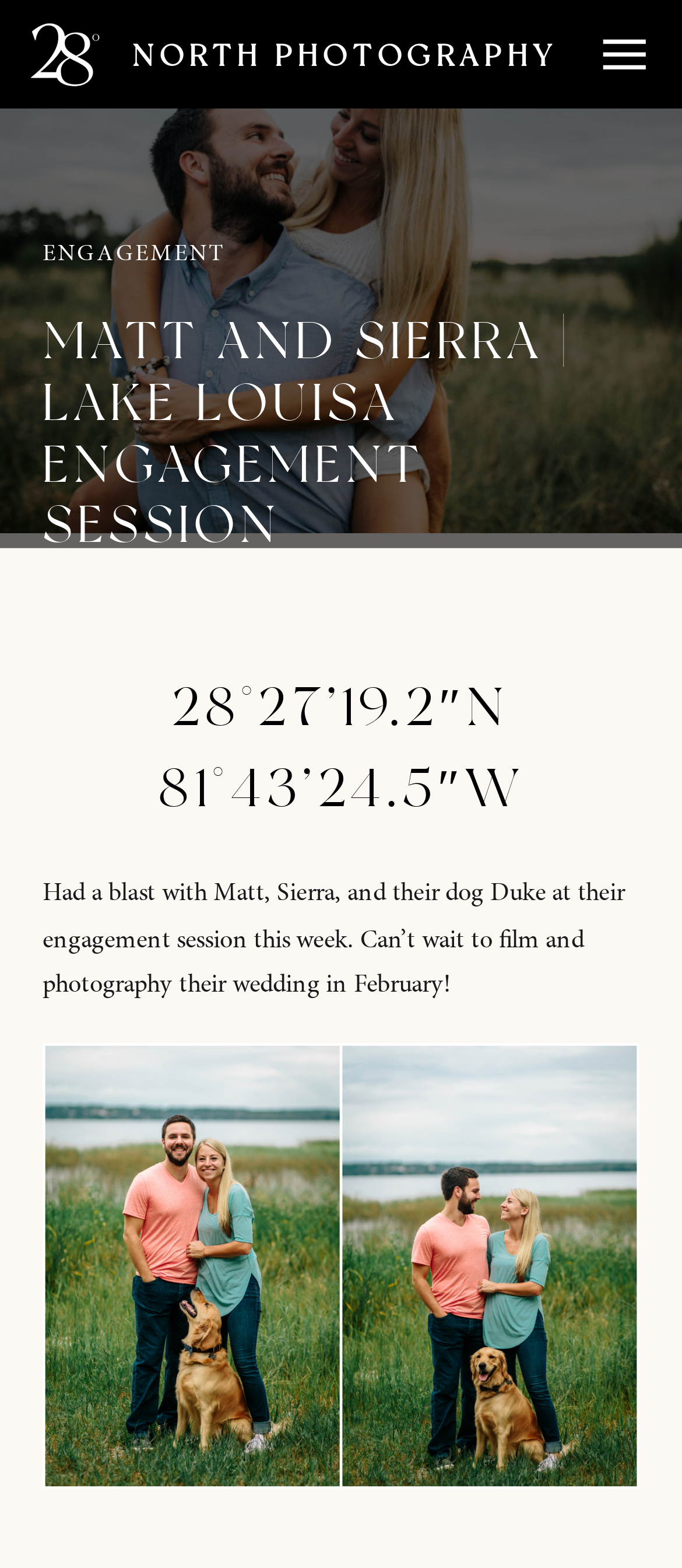What is the photographer's company name? Refer to the image and provide a one-word or short phrase answer.

NORTH PHOTOGRAPHY